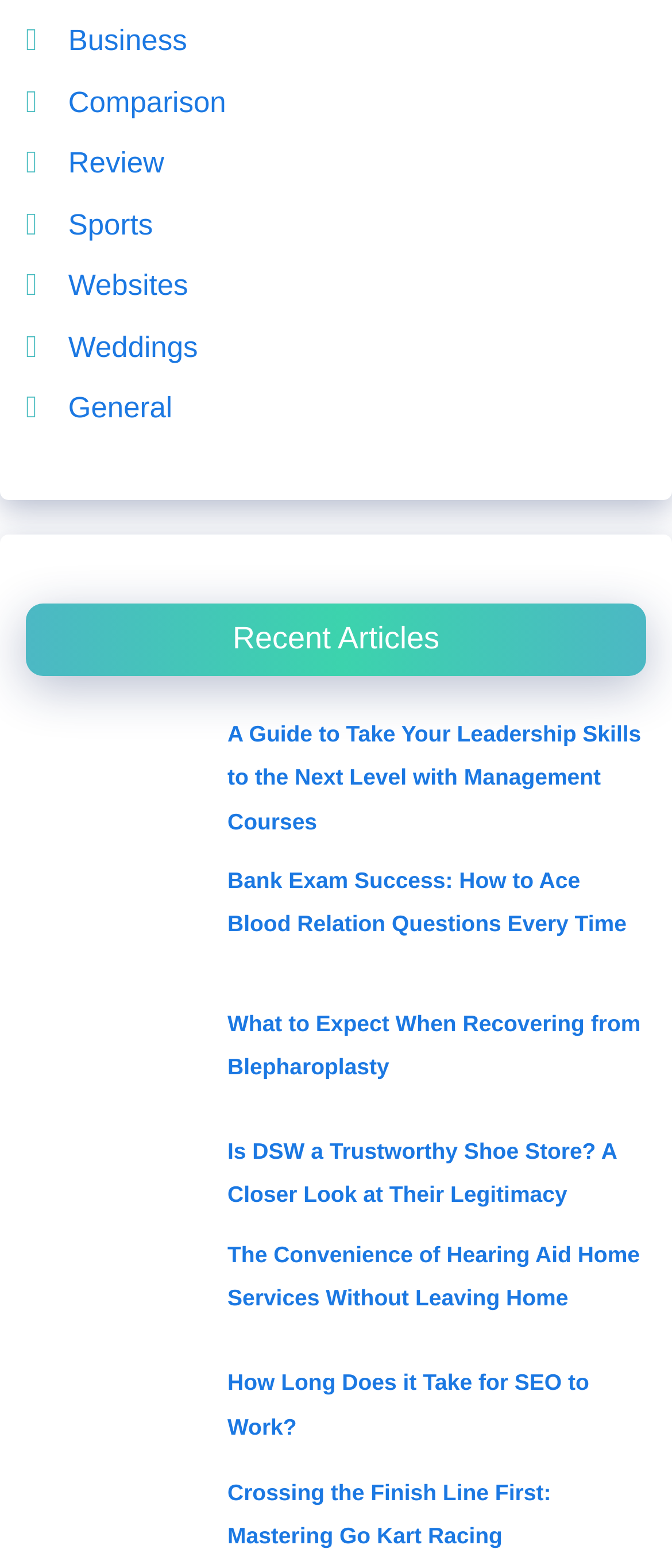Determine the bounding box coordinates of the clickable region to carry out the instruction: "view post details".

None